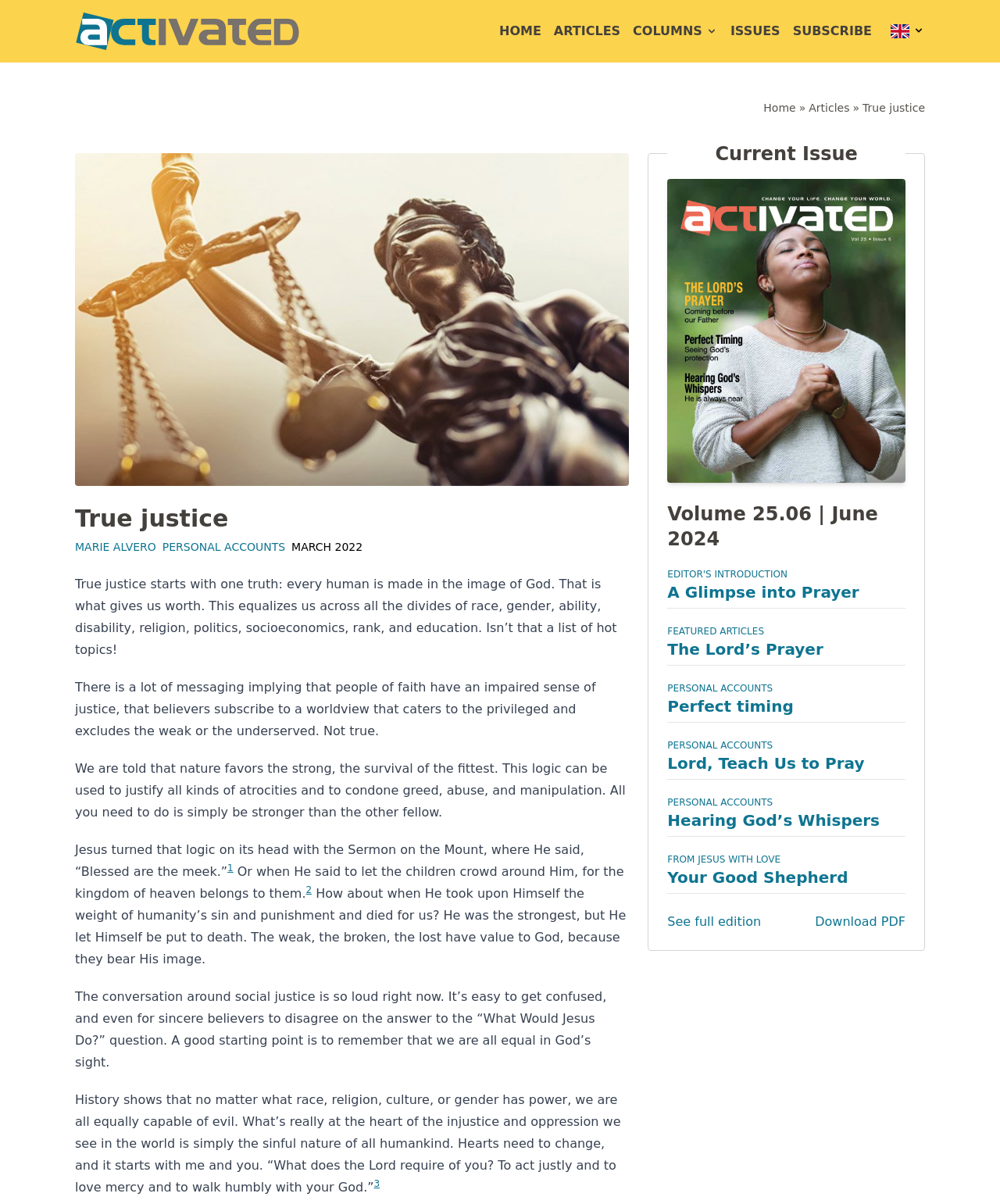Kindly determine the bounding box coordinates for the clickable area to achieve the given instruction: "Visit the Students page".

None